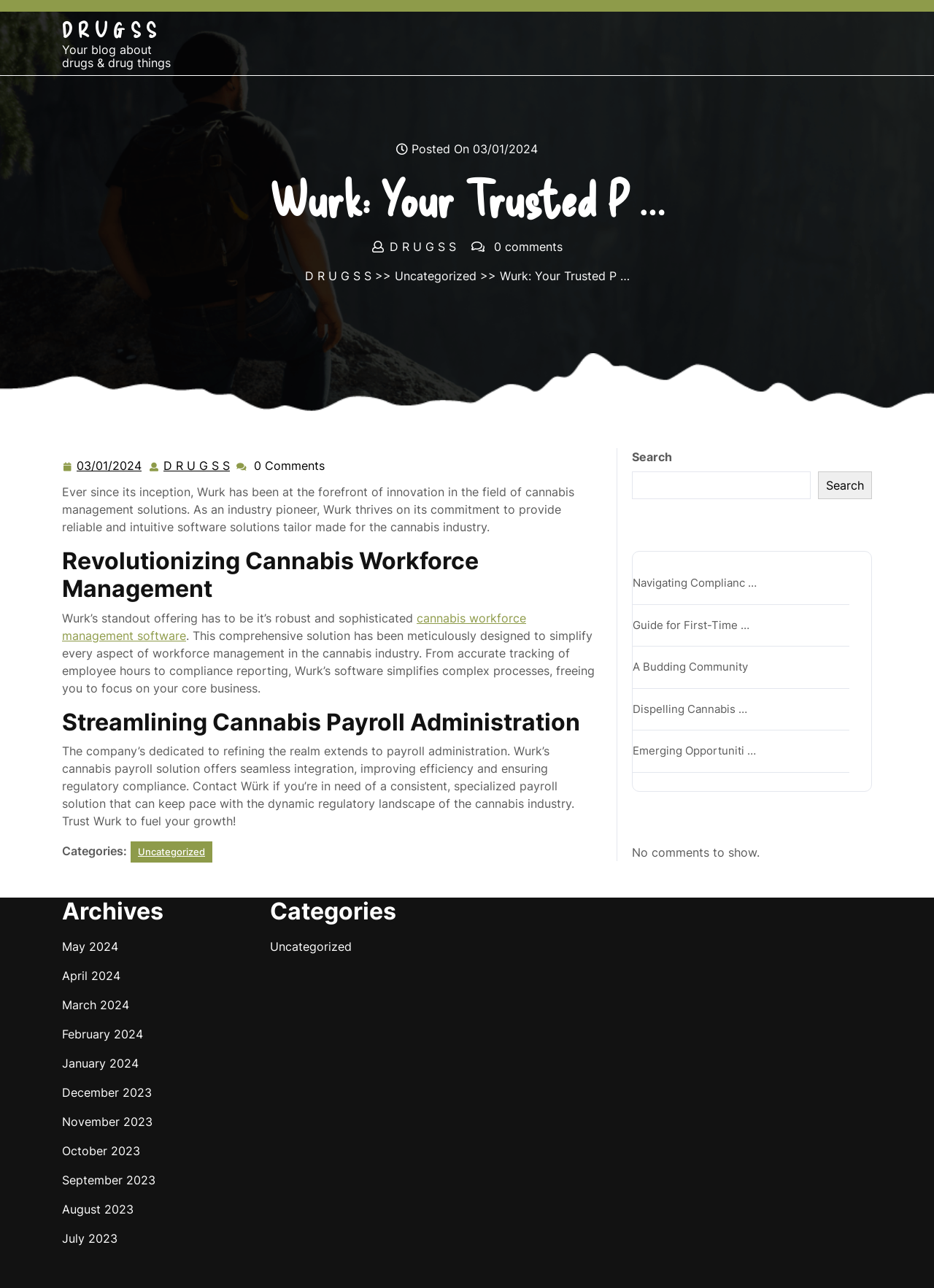Please locate the bounding box coordinates of the element that needs to be clicked to achieve the following instruction: "Explore the category 'Uncategorized'". The coordinates should be four float numbers between 0 and 1, i.e., [left, top, right, bottom].

[0.289, 0.729, 0.377, 0.74]